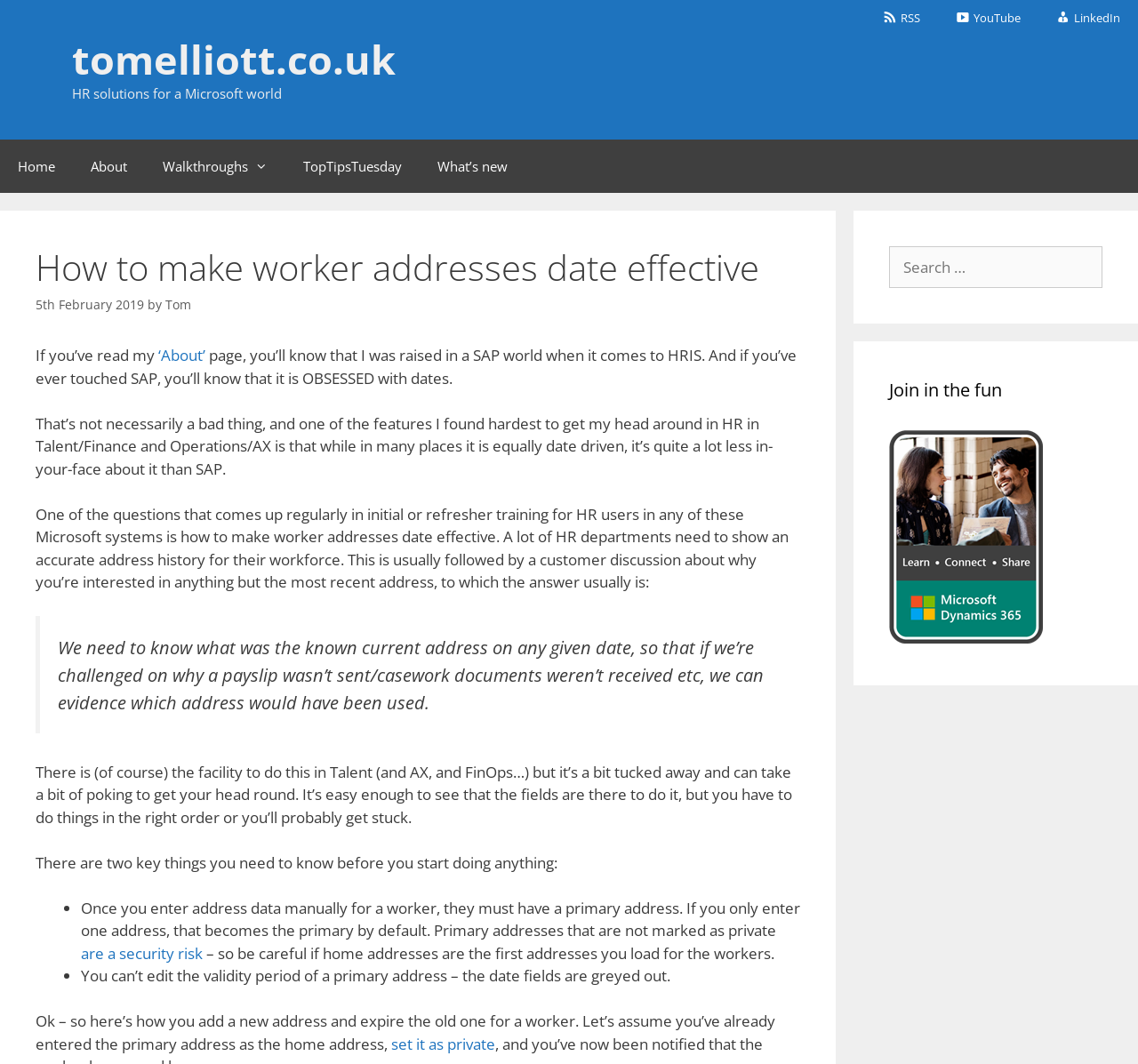What is the security risk associated with primary addresses?
Please analyze the image and answer the question with as much detail as possible.

The security risk associated with primary addresses is mentioned in the content section of the webpage. It is stated that primary addresses that are not marked as private are a security risk, so be careful if home addresses are the first addresses you load for the workers.